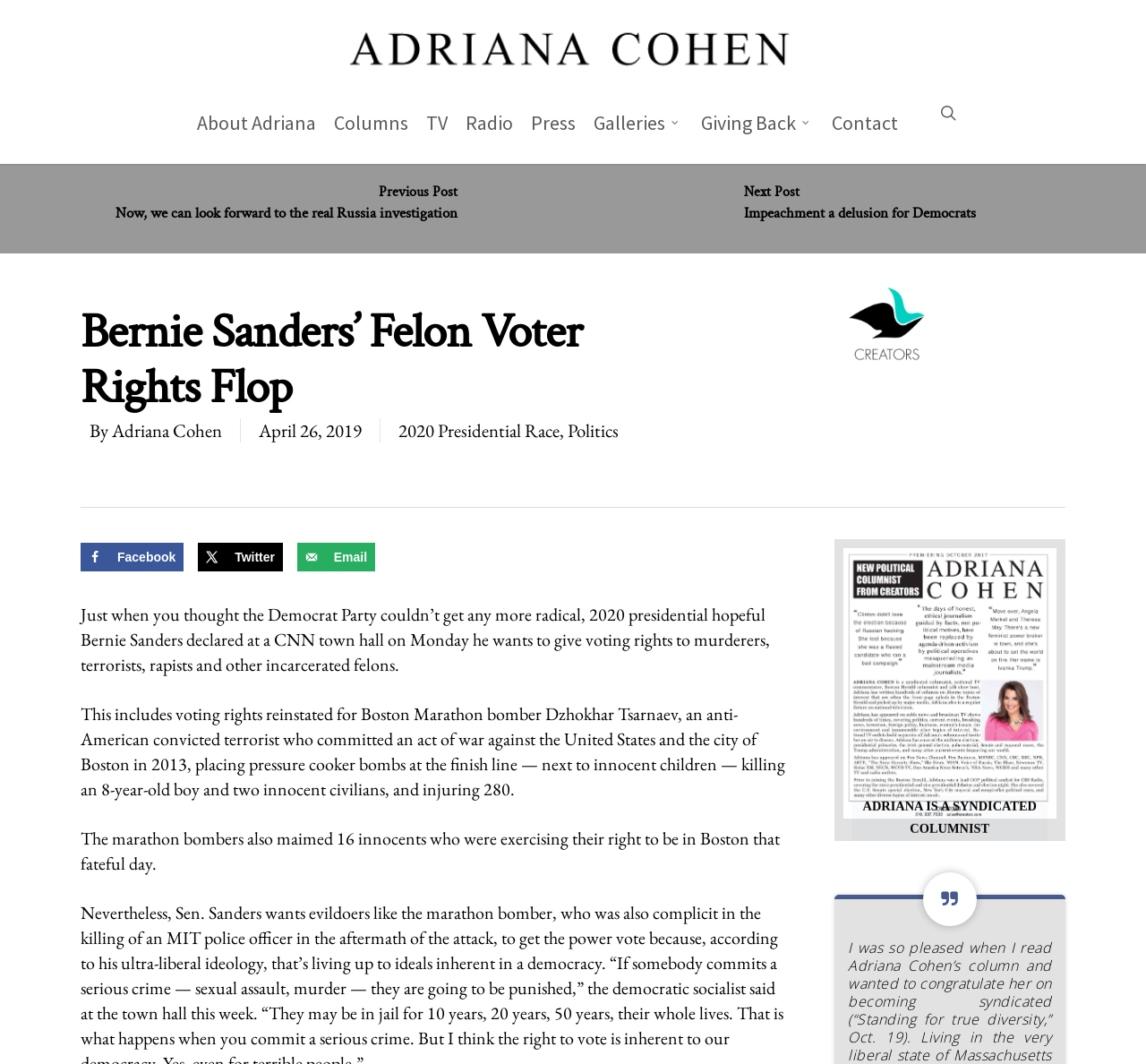Who is the author of the article?
Please describe in detail the information shown in the image to answer the question.

I determined the answer by looking at the static text 'By Adriana Cohen' and the link associated with it, indicating that Adriana Cohen is the author of the article.